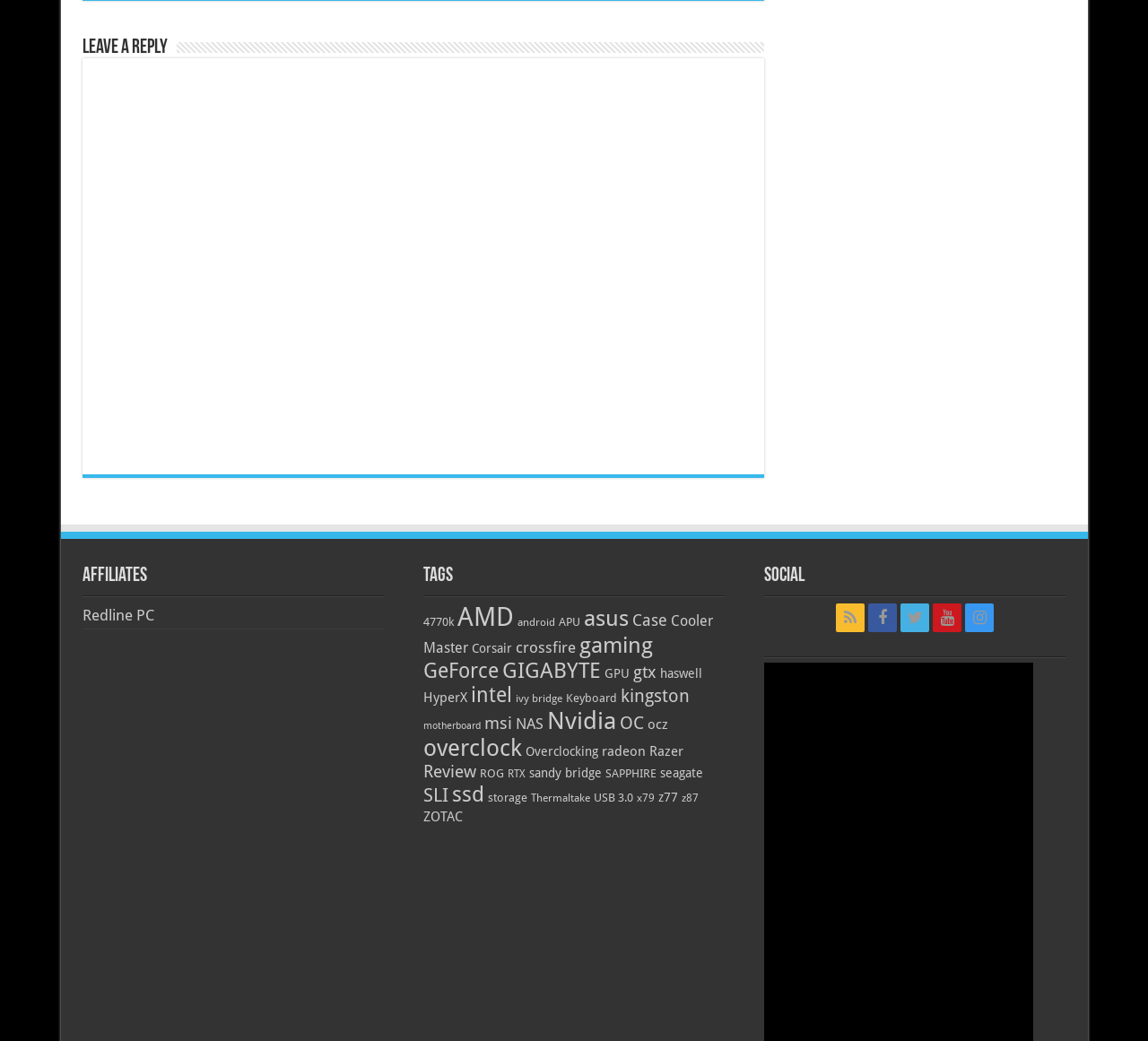Locate the bounding box coordinates of the area to click to fulfill this instruction: "Follow the 'Nvidia' link". The bounding box should be presented as four float numbers between 0 and 1, in the order [left, top, right, bottom].

[0.476, 0.679, 0.537, 0.706]